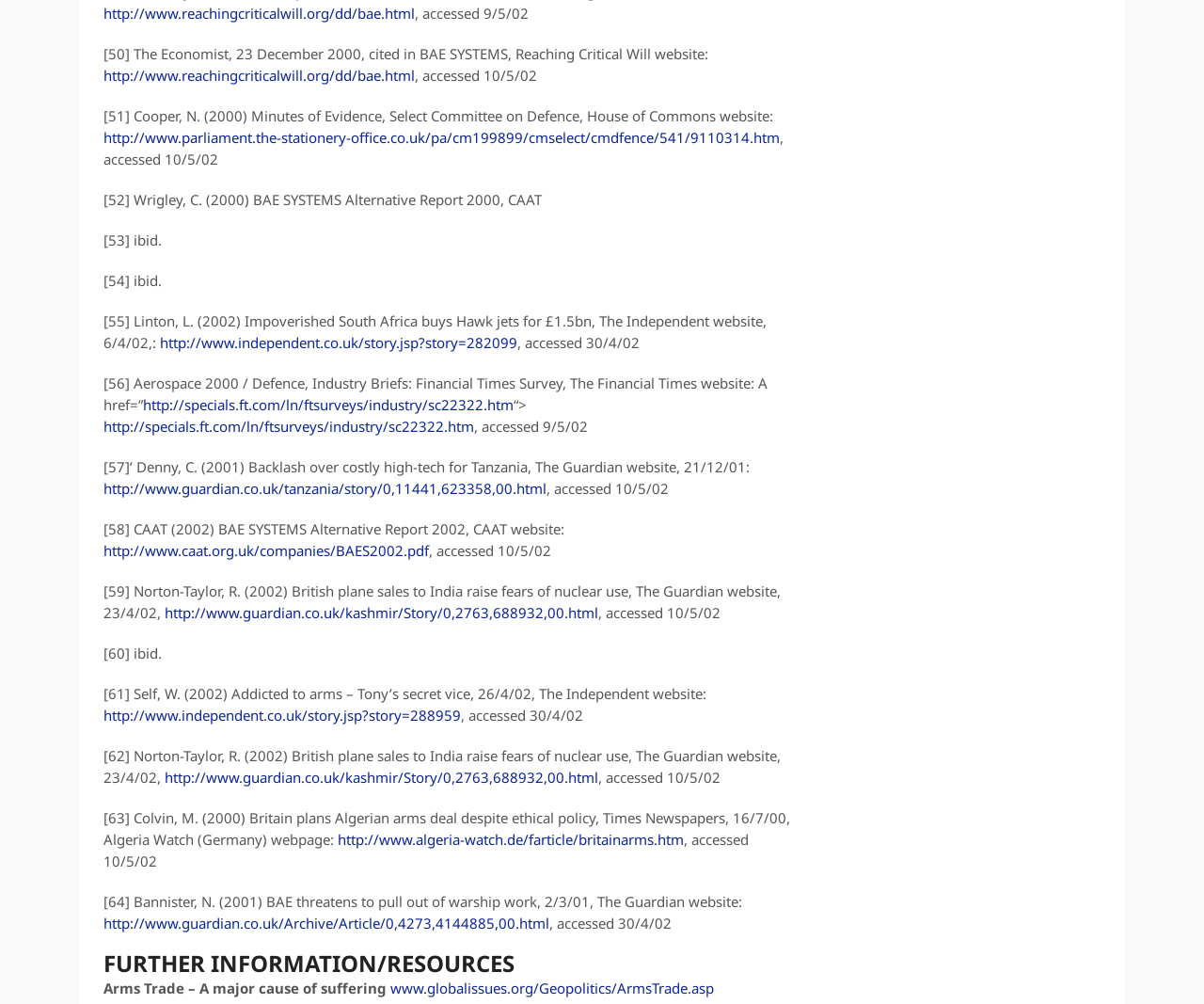Pinpoint the bounding box coordinates of the clickable area needed to execute the instruction: "visit The Economist website". The coordinates should be specified as four float numbers between 0 and 1, i.e., [left, top, right, bottom].

[0.086, 0.003, 0.345, 0.022]